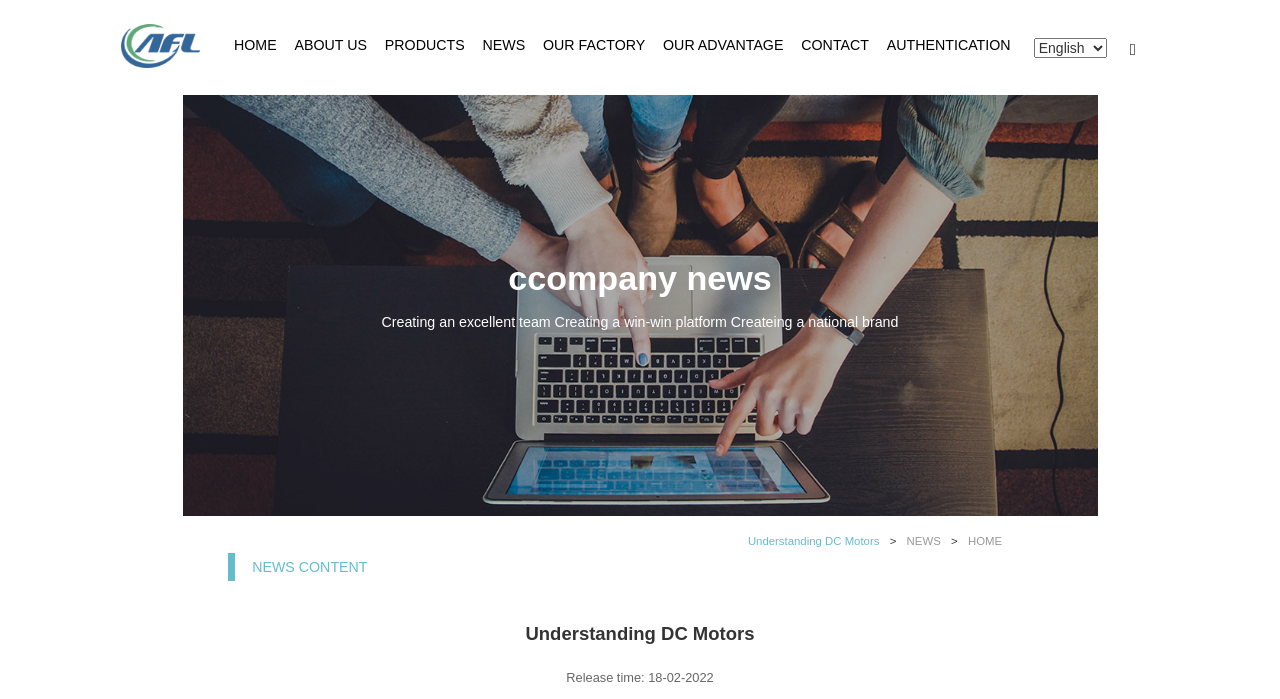Explain the webpage's design and content in an elaborate manner.

The webpage is about understanding DC motors, with a focus on the history and mechanics of these motors. At the top left corner, there is a logo of "wdh-site" with a link to the website. Next to it, there is a navigation menu with links to various sections of the website, including "HOME", "ABOUT US", "PRODUCTS", "NEWS", "OUR FACTORY", "OUR ADVANTAGE", "CONTACT", and "AUTHENTICATION". 

Below the navigation menu, there is a section with a heading "company news" and a brief description of the company's mission and values. 

The main content of the webpage is located in the middle section, with a heading "Understanding DC Motors" and a brief introduction to the topic. There are also links to "NEWS" and "HOME" on the right side of this section.

Further down, there is a section with a heading "NEWS CONTENT" and a release time of "18-02-2022". At the very bottom of the page, there is a repetition of the heading "Understanding DC Motors" and a link to "NEWS" on the right side.